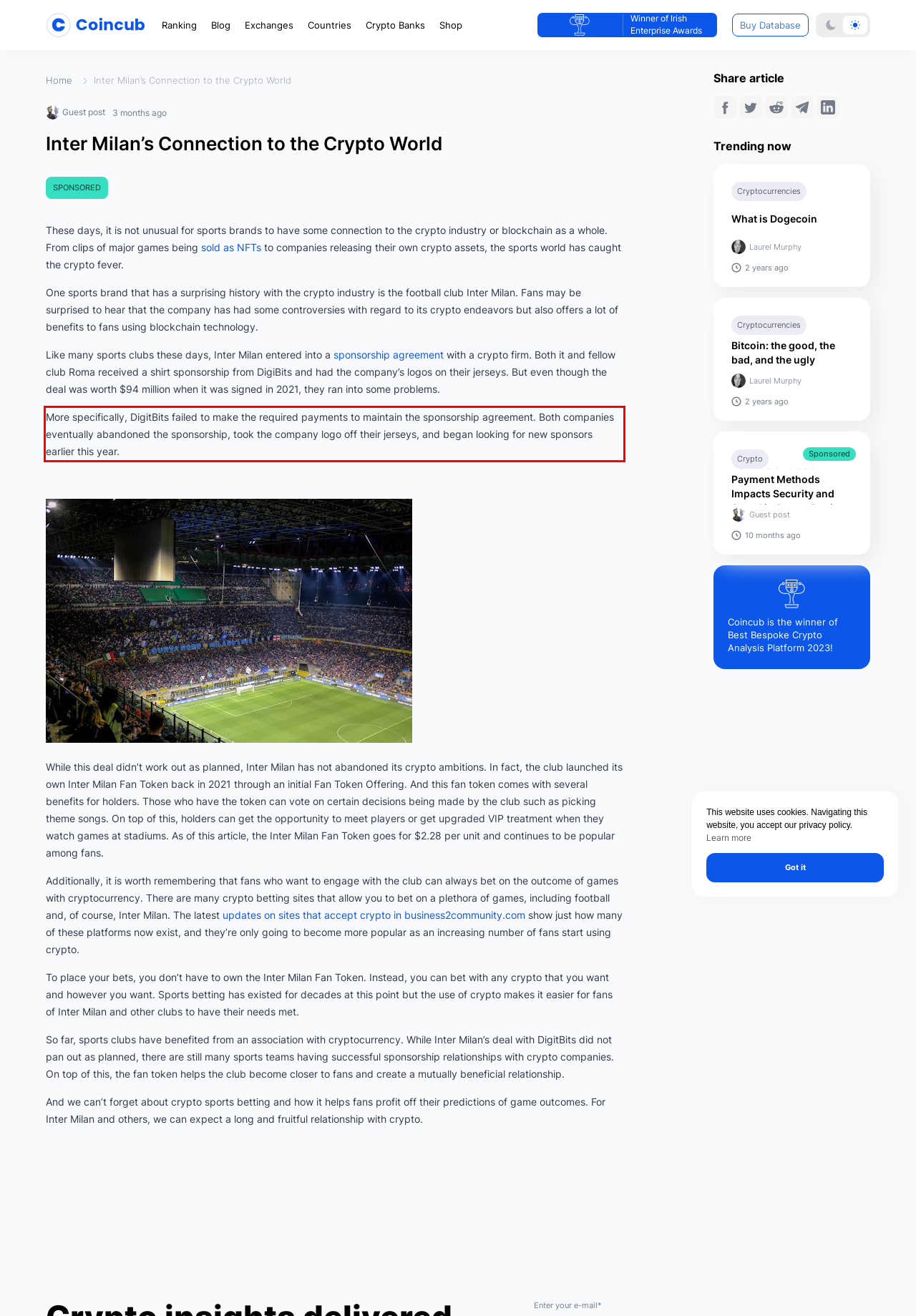The screenshot provided shows a webpage with a red bounding box. Apply OCR to the text within this red bounding box and provide the extracted content.

More specifically, DigitBits failed to make the required payments to maintain the sponsorship agreement. Both companies eventually abandoned the sponsorship, took the company logo off their jerseys, and began looking for new sponsors earlier this year.